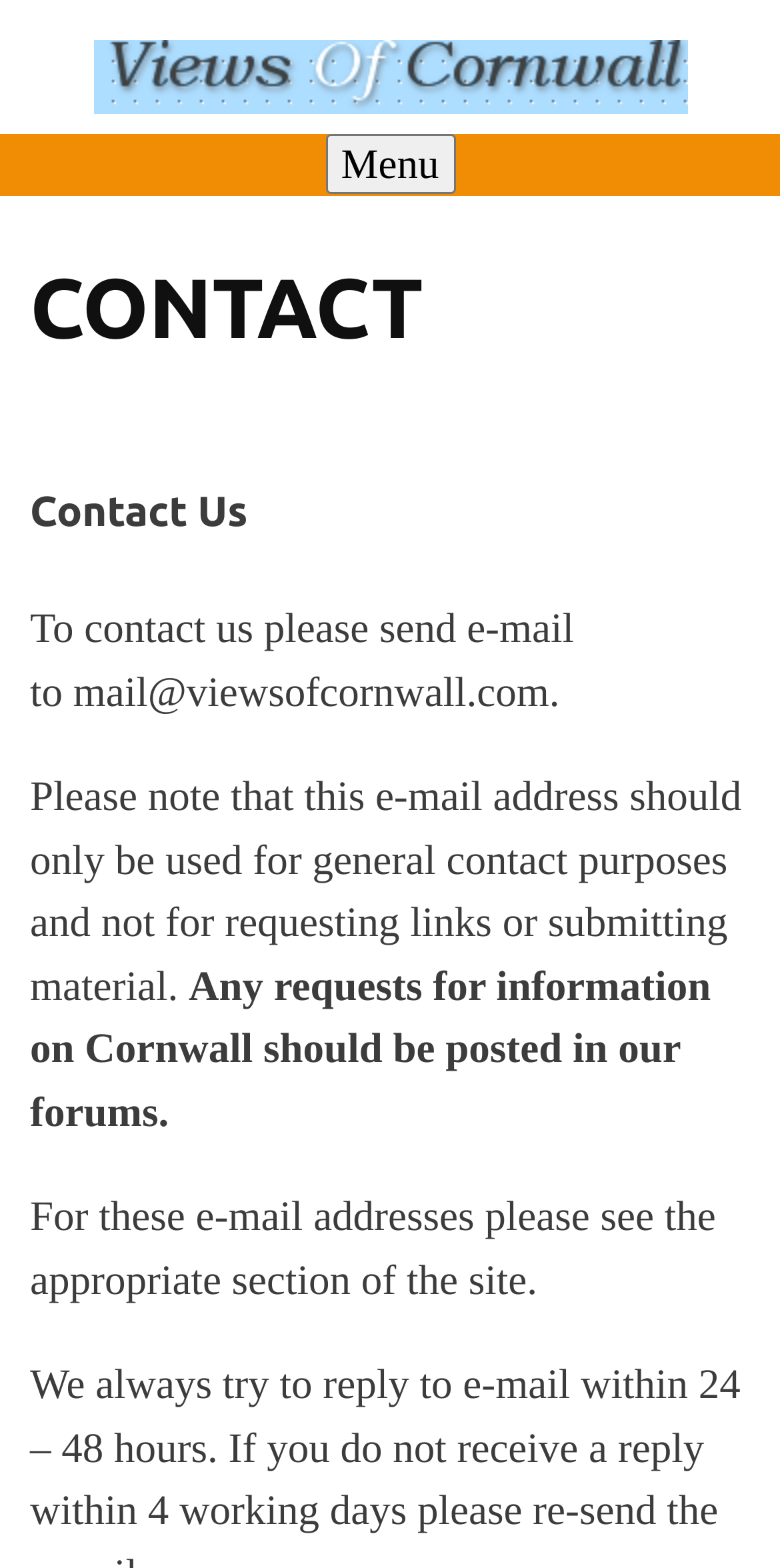Provide a one-word or brief phrase answer to the question:
Where should requests for information on Cornwall be posted?

Forums